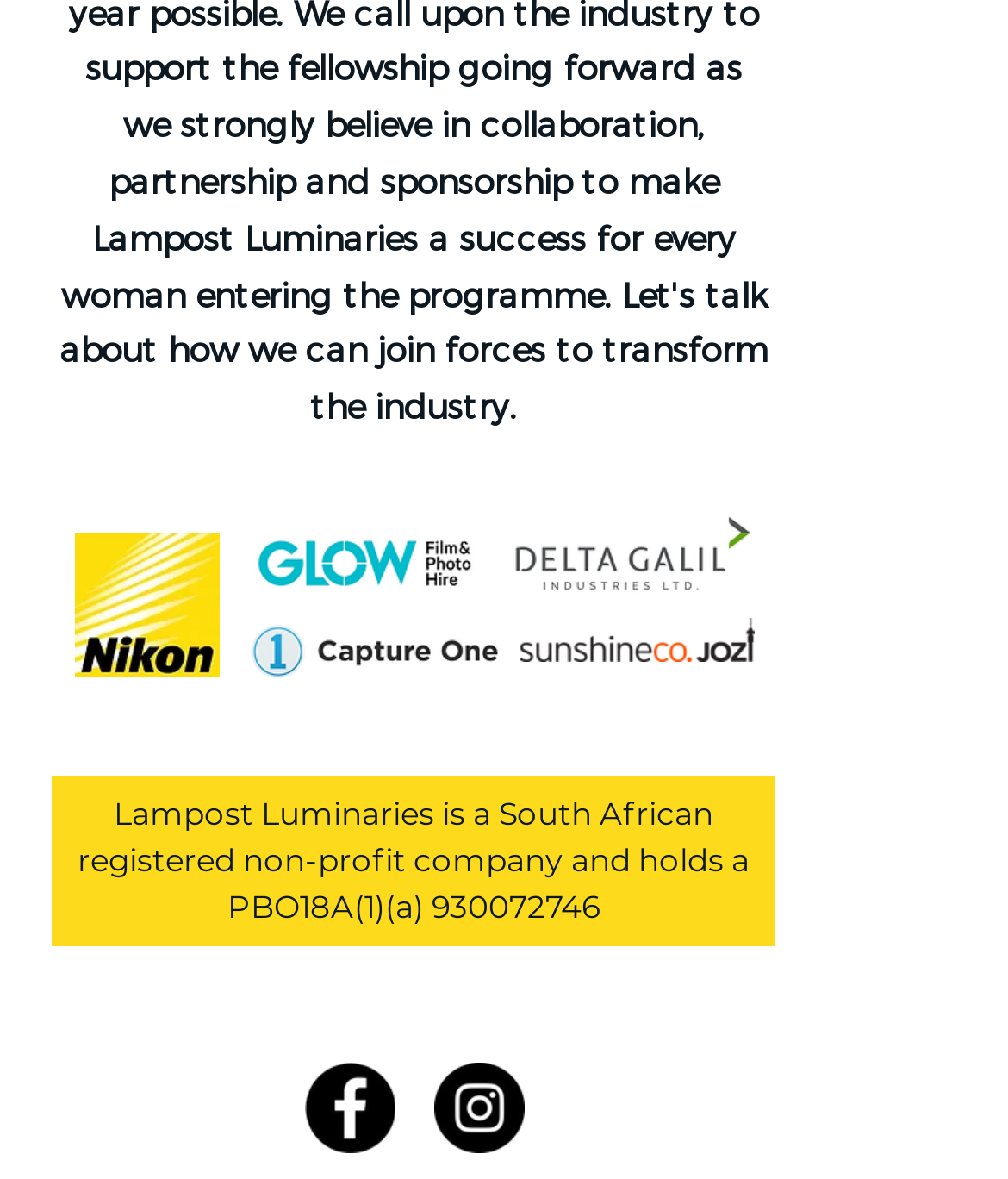Identify the bounding box for the UI element described as: "930072746". Ensure the coordinates are four float numbers between 0 and 1, formatted as [left, top, right, bottom].

[0.428, 0.752, 0.595, 0.785]